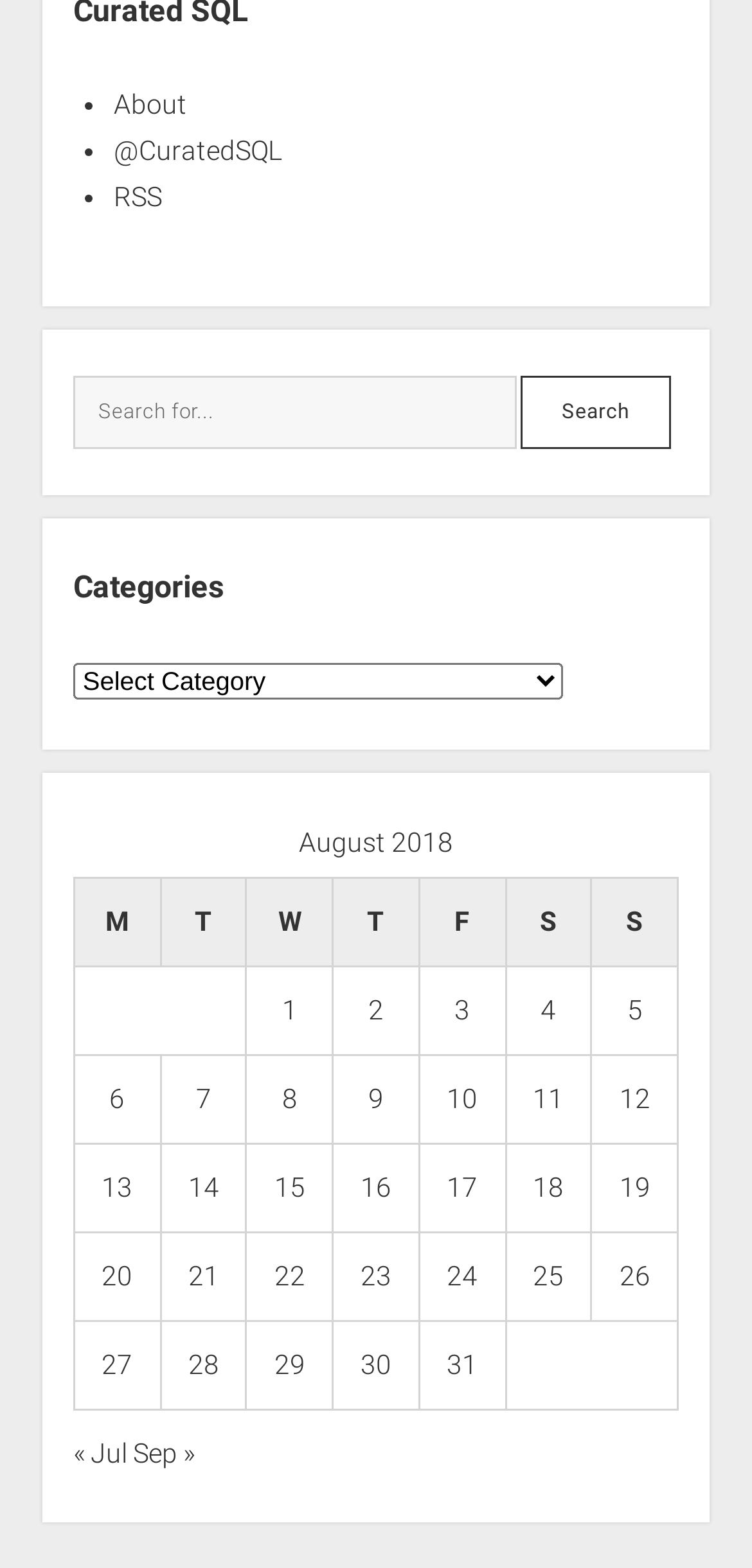Please specify the bounding box coordinates of the element that should be clicked to execute the given instruction: 'View posts published on August 1, 2018'. Ensure the coordinates are four float numbers between 0 and 1, expressed as [left, top, right, bottom].

[0.375, 0.634, 0.395, 0.654]